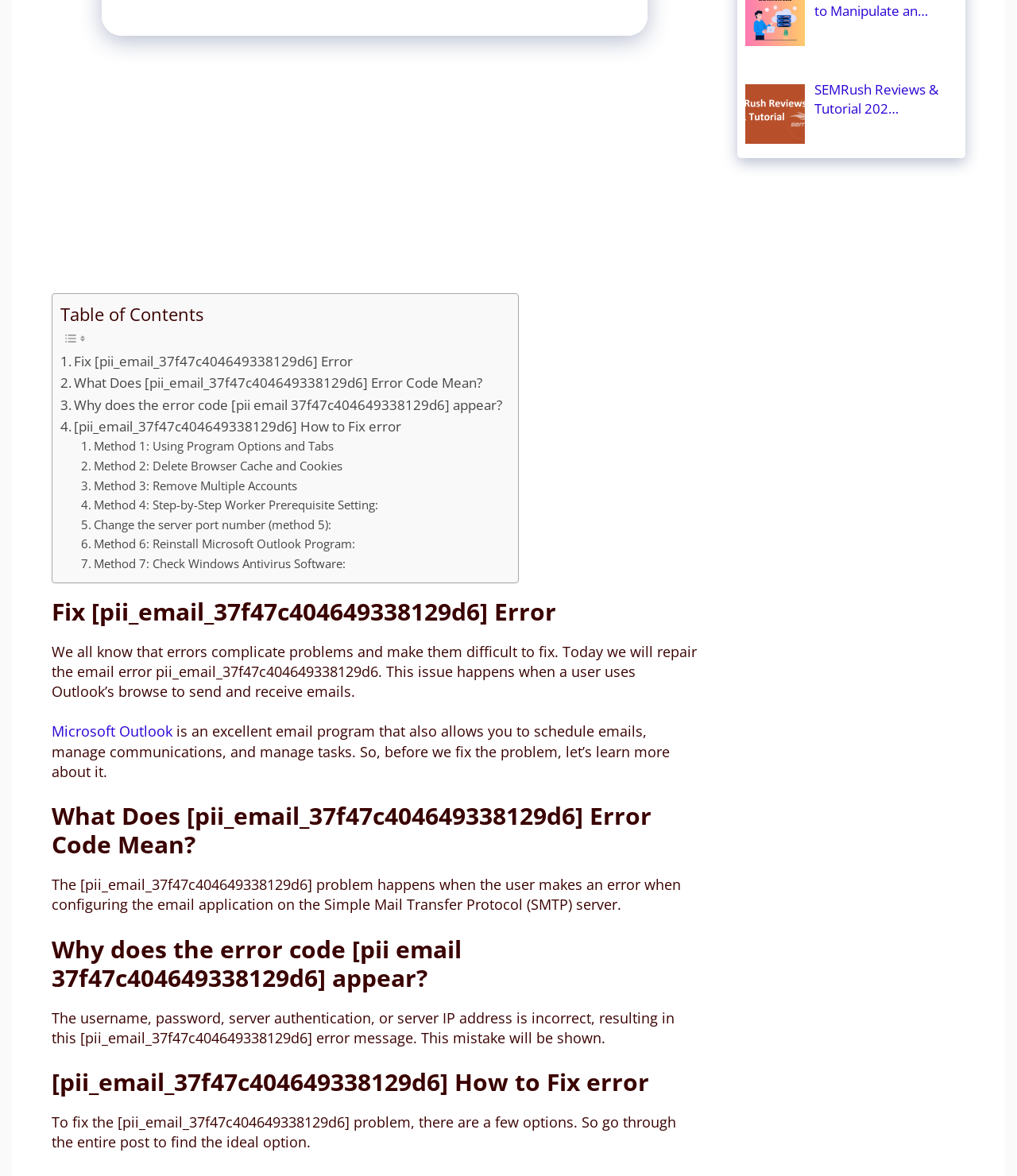Using the webpage screenshot, find the UI element described by aria-label="Advertisement" name="aswift_1" title="Advertisement". Provide the bounding box coordinates in the format (top-left x, top-left y, bottom-right x, bottom-right y), ensuring all values are floating point numbers between 0 and 1.

[0.051, 0.054, 0.686, 0.244]